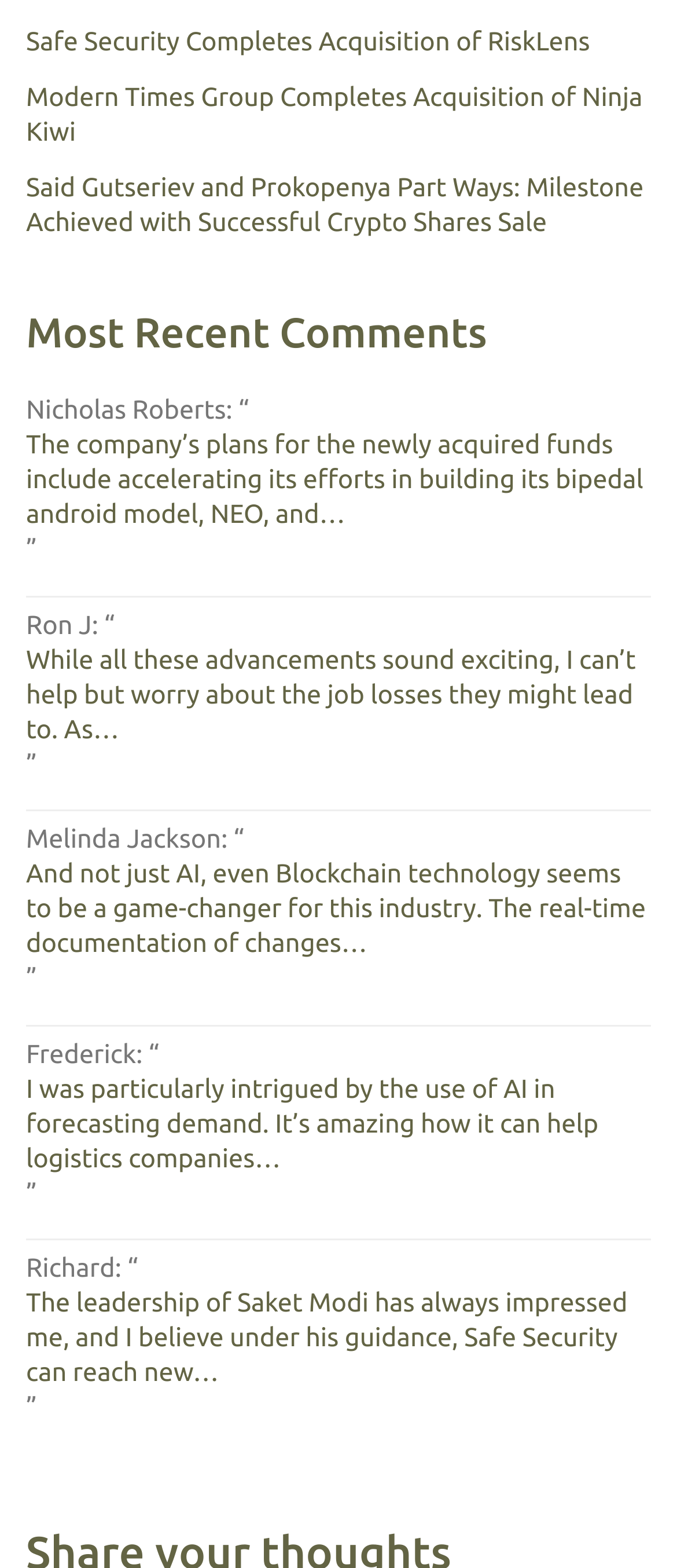How many comments are displayed?
From the details in the image, answer the question comprehensively.

I counted the number of comments displayed under the 'Most Recent Comments' heading, and there are 6 comments in total.